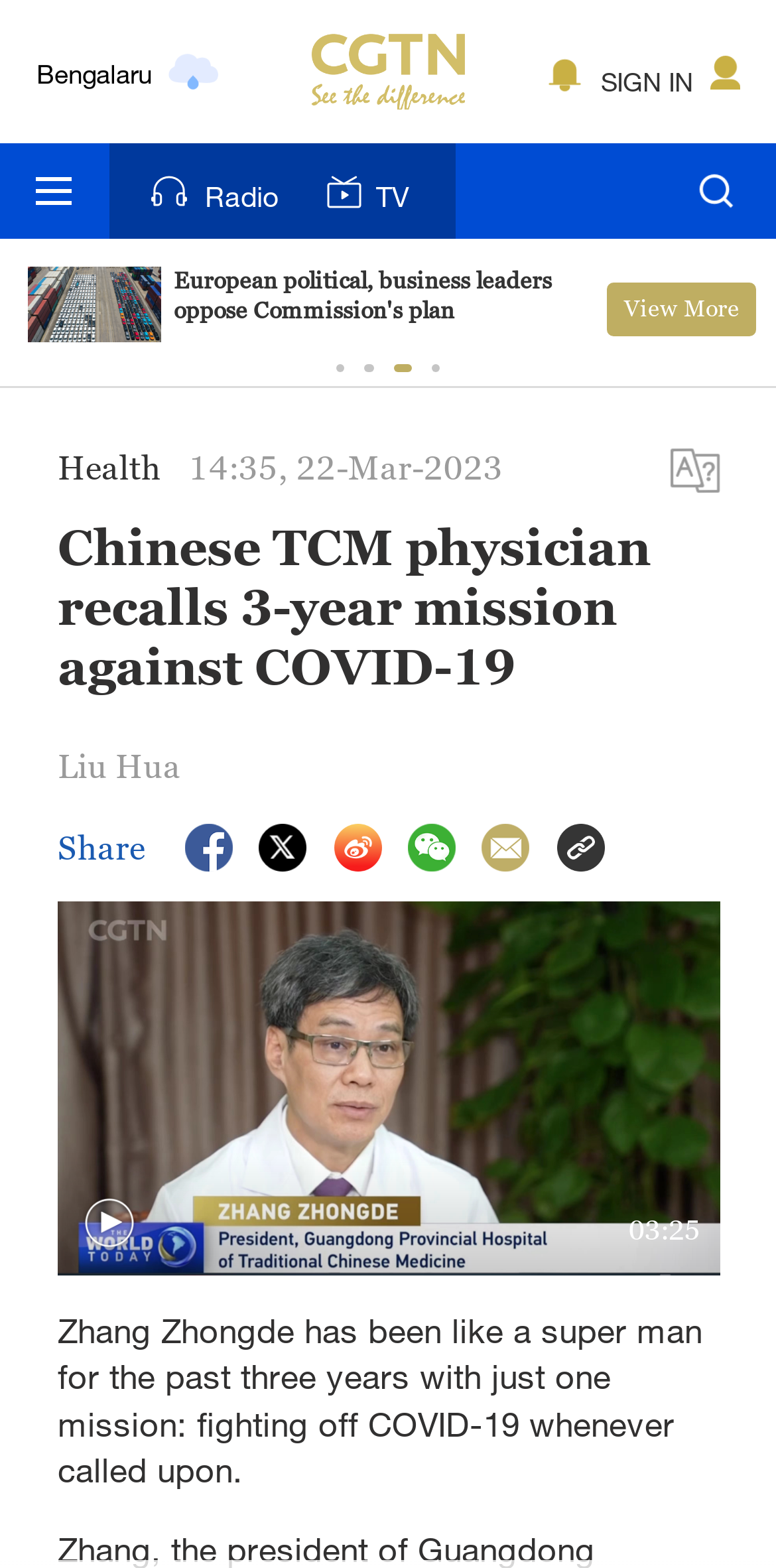Please examine the image and answer the question with a detailed explanation:
What is the time of the article?

I found the answer by looking at the timestamp of the article, which is located below the title of the article. The timestamp is '14:35, 22-Mar-2023', which indicates the time the article was published.